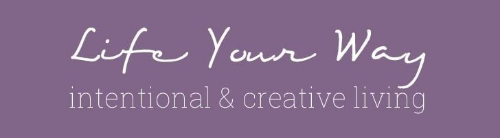Explain in detail what you see in the image.

The image features the elegant title "Life Your Way" presented in a stylish, handwritten font, conveying a sense of creativity and intention. Accompanying the title are the words "intentional & creative living," which further emphasize the focus on a purposeful lifestyle. The background of the image is a soft lavender shade, adding a calm and inviting aesthetic. This visual is designed to inspire individuals to embrace a lifestyle that prioritizes mindfulness and creativity, aligning with the overarching theme of the blog post titled "Unveiling the Versatility and Glamour of U Part Wigs." Overall, the design reflects the ethos of living life authentically and intentionally.